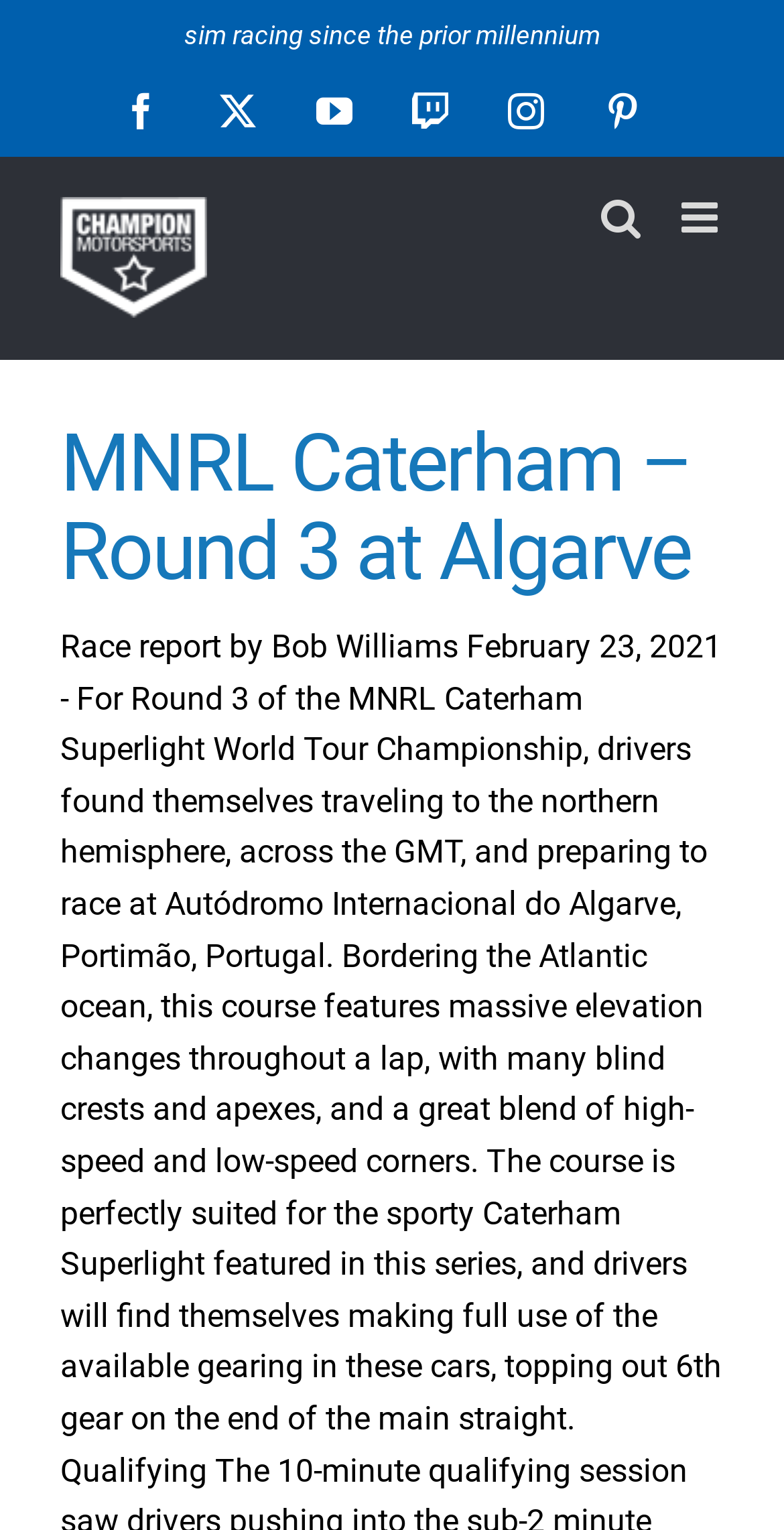Kindly determine the bounding box coordinates of the area that needs to be clicked to fulfill this instruction: "Go to Top".

[0.695, 0.775, 0.808, 0.833]